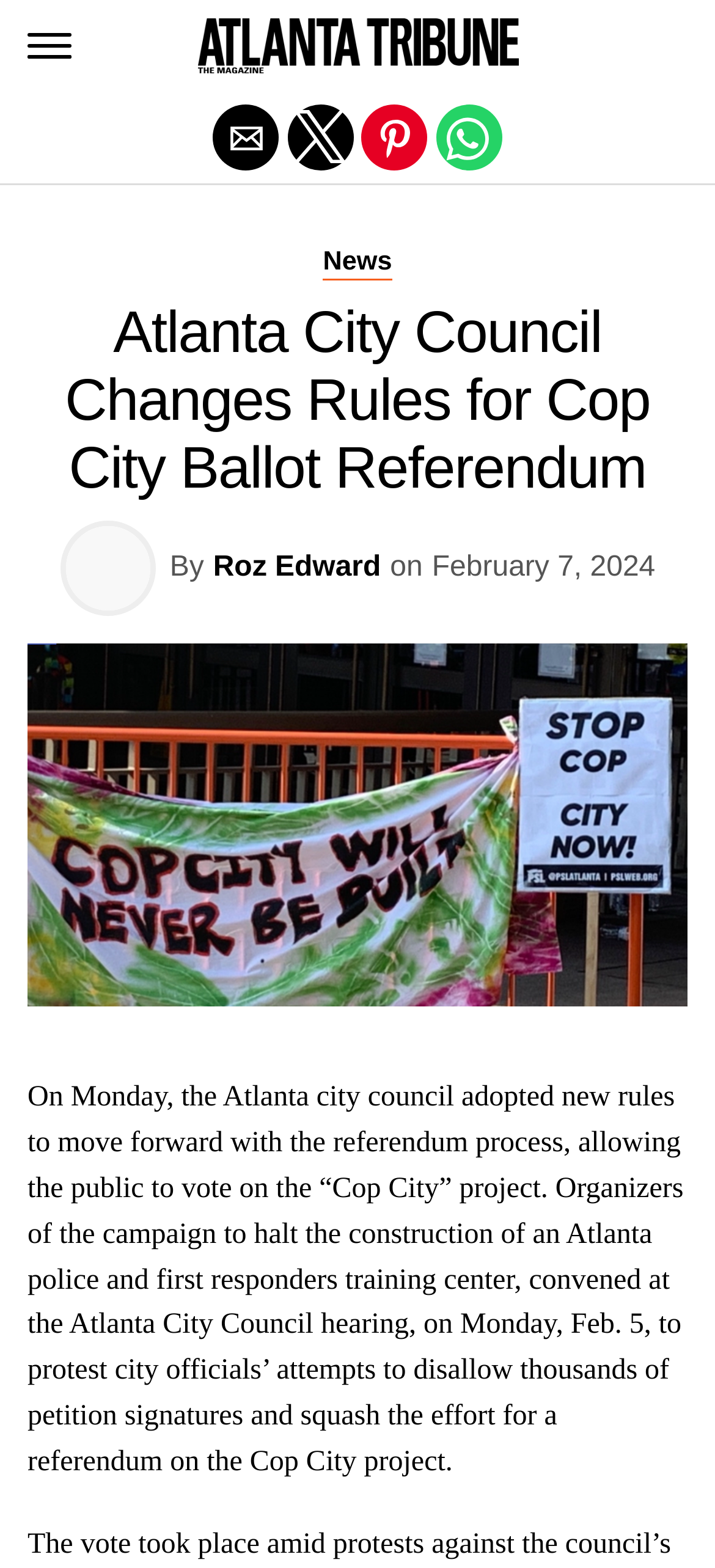Please study the image and answer the question comprehensively:
What is the date of the article?

The date of the article can be found in the article's metadata, where it says 'on February 7, 2024'.